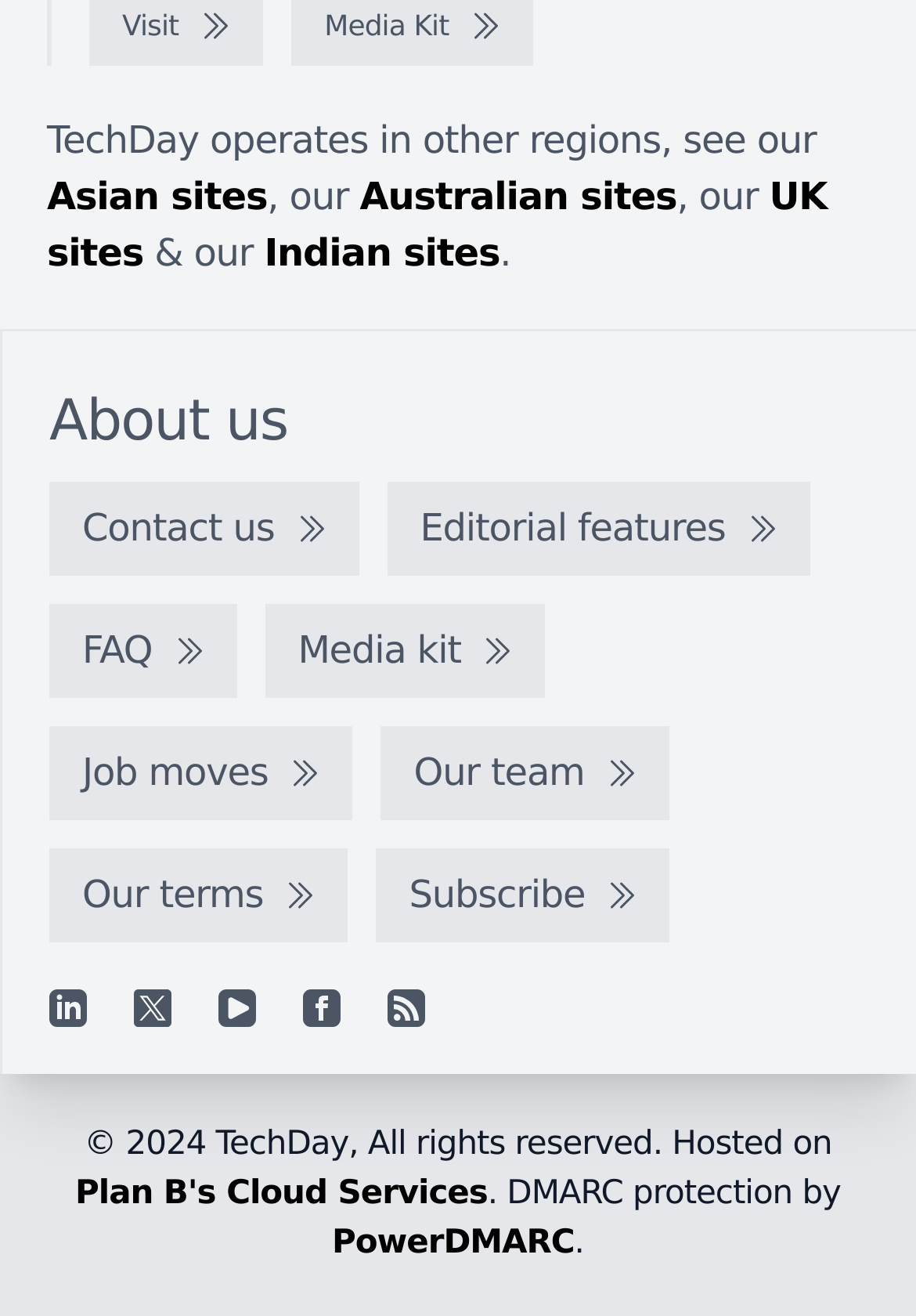Please give the bounding box coordinates of the area that should be clicked to fulfill the following instruction: "View About us". The coordinates should be in the format of four float numbers from 0 to 1, i.e., [left, top, right, bottom].

[0.054, 0.295, 0.314, 0.345]